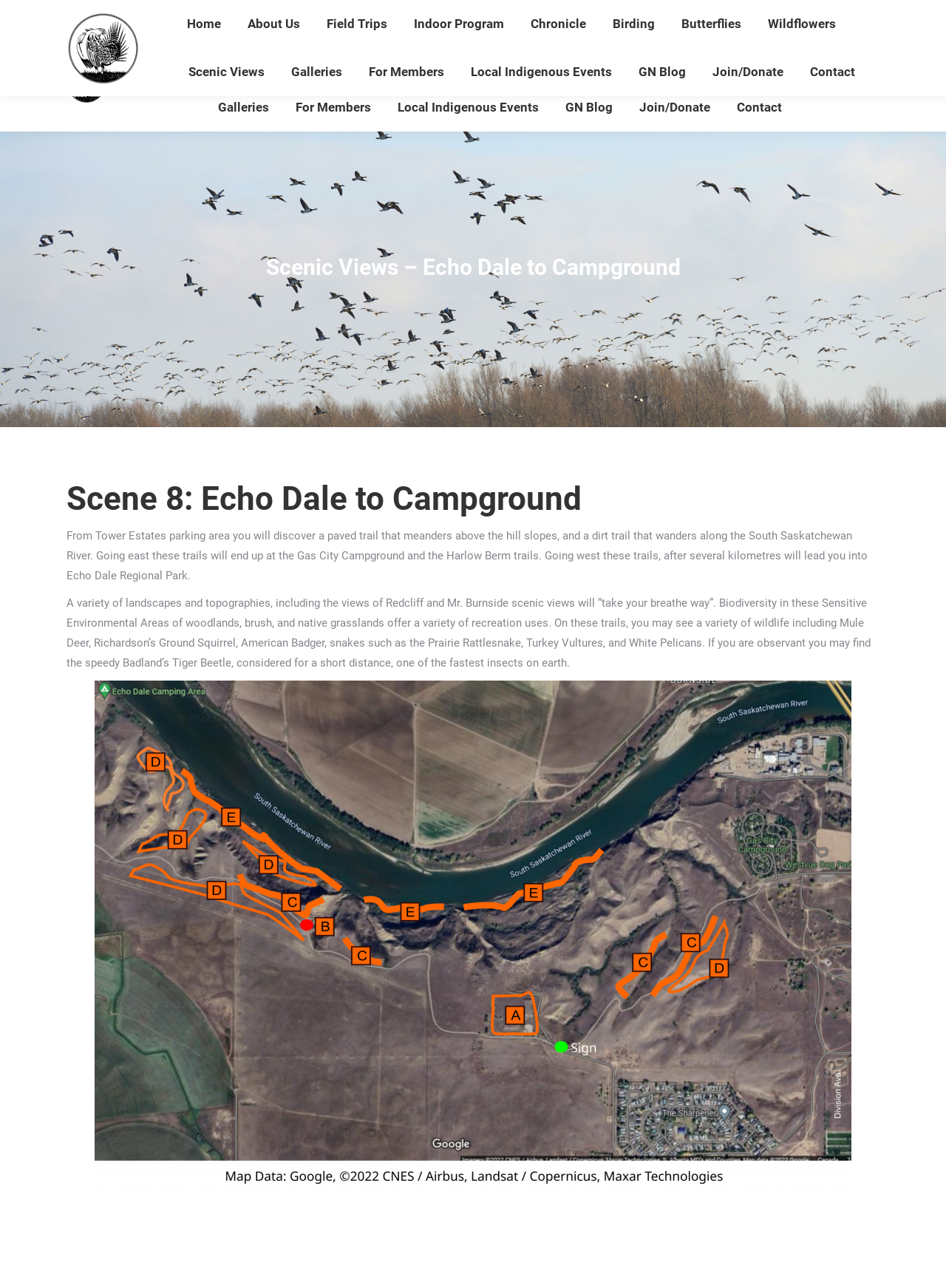Answer the following query concisely with a single word or phrase:
What is the name of the regional park mentioned in the text?

Echo Dale Regional Park